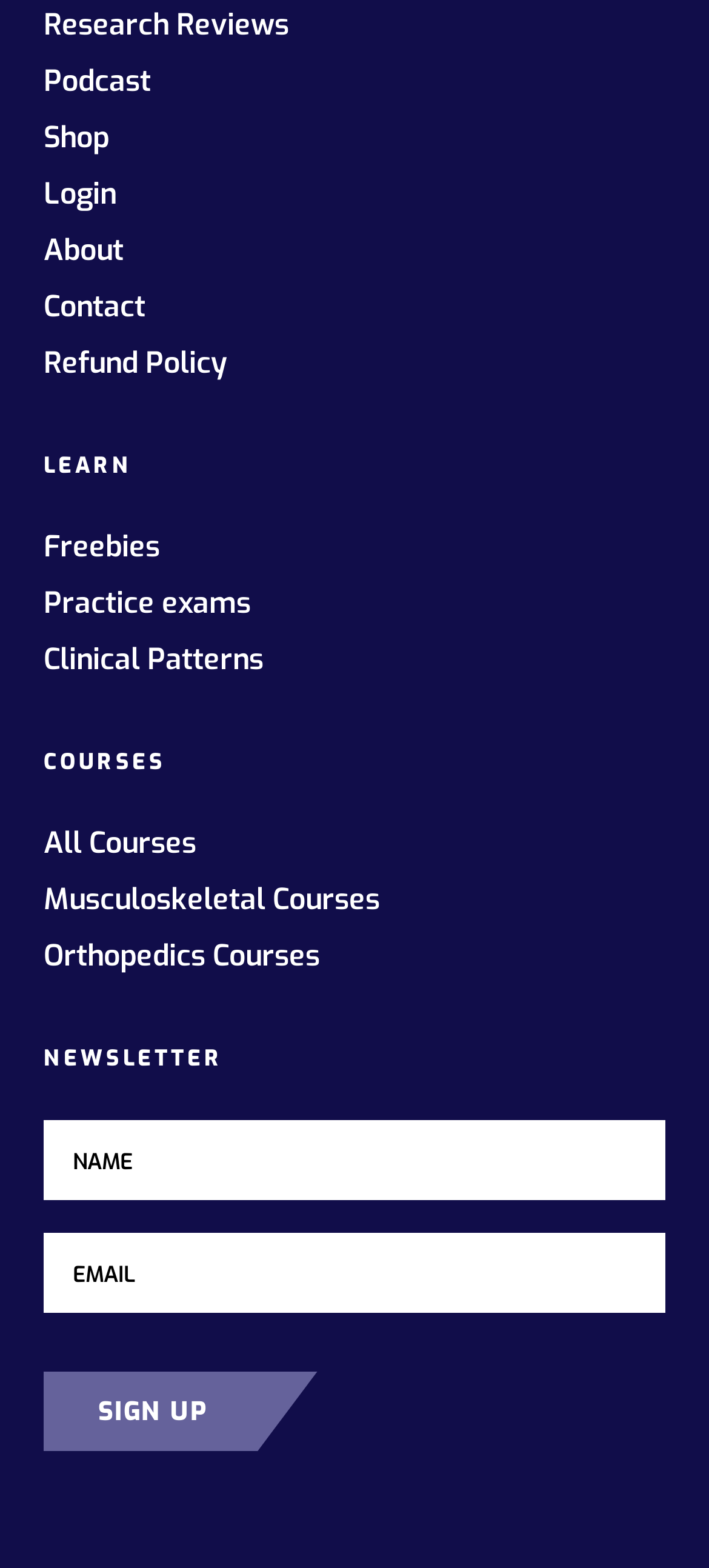Find the bounding box coordinates of the area that needs to be clicked in order to achieve the following instruction: "Click on Research Reviews". The coordinates should be specified as four float numbers between 0 and 1, i.e., [left, top, right, bottom].

[0.062, 0.002, 0.938, 0.032]